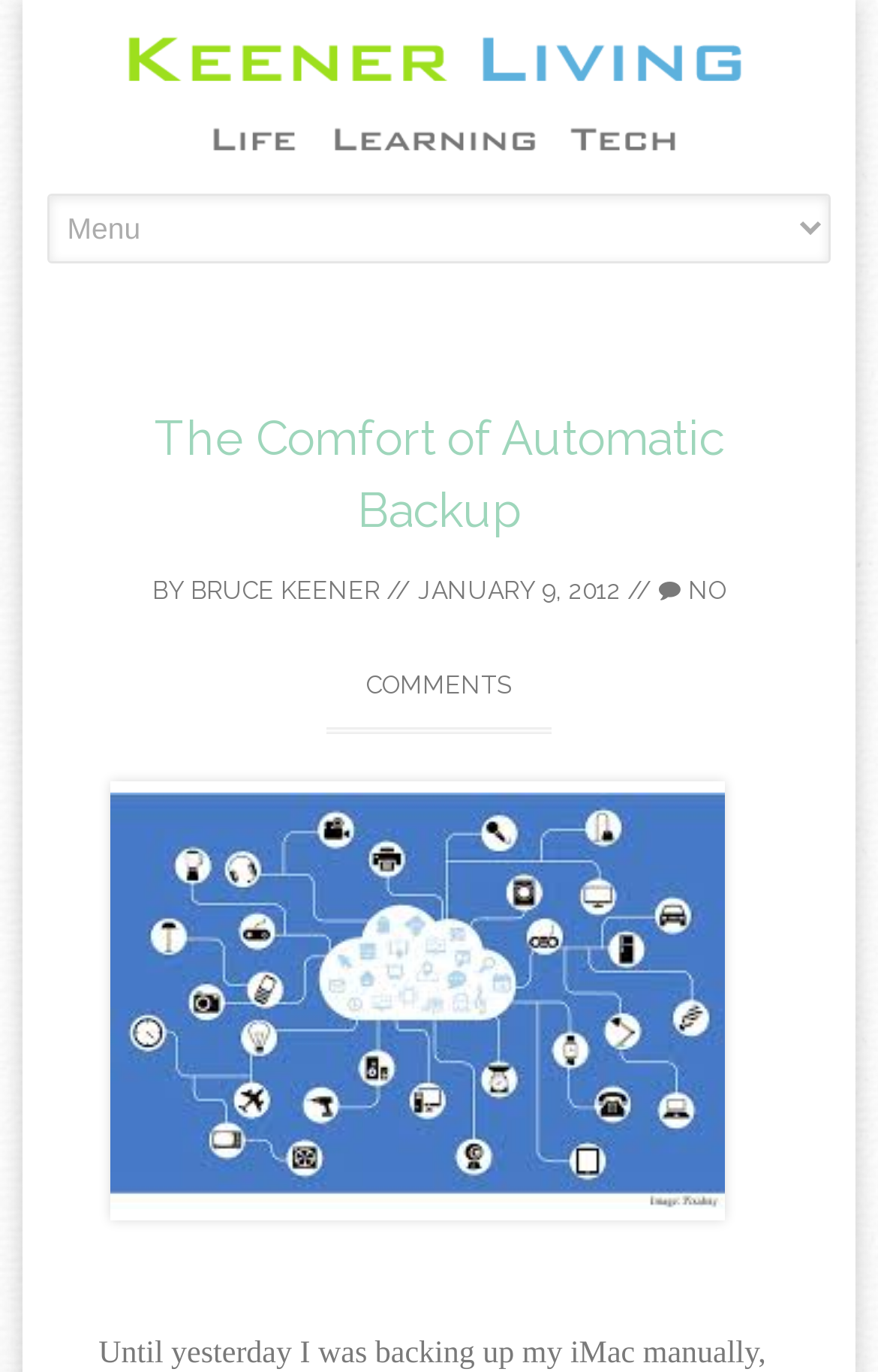Based on the element description "Bruce Keener", predict the bounding box coordinates of the UI element.

[0.217, 0.421, 0.432, 0.442]